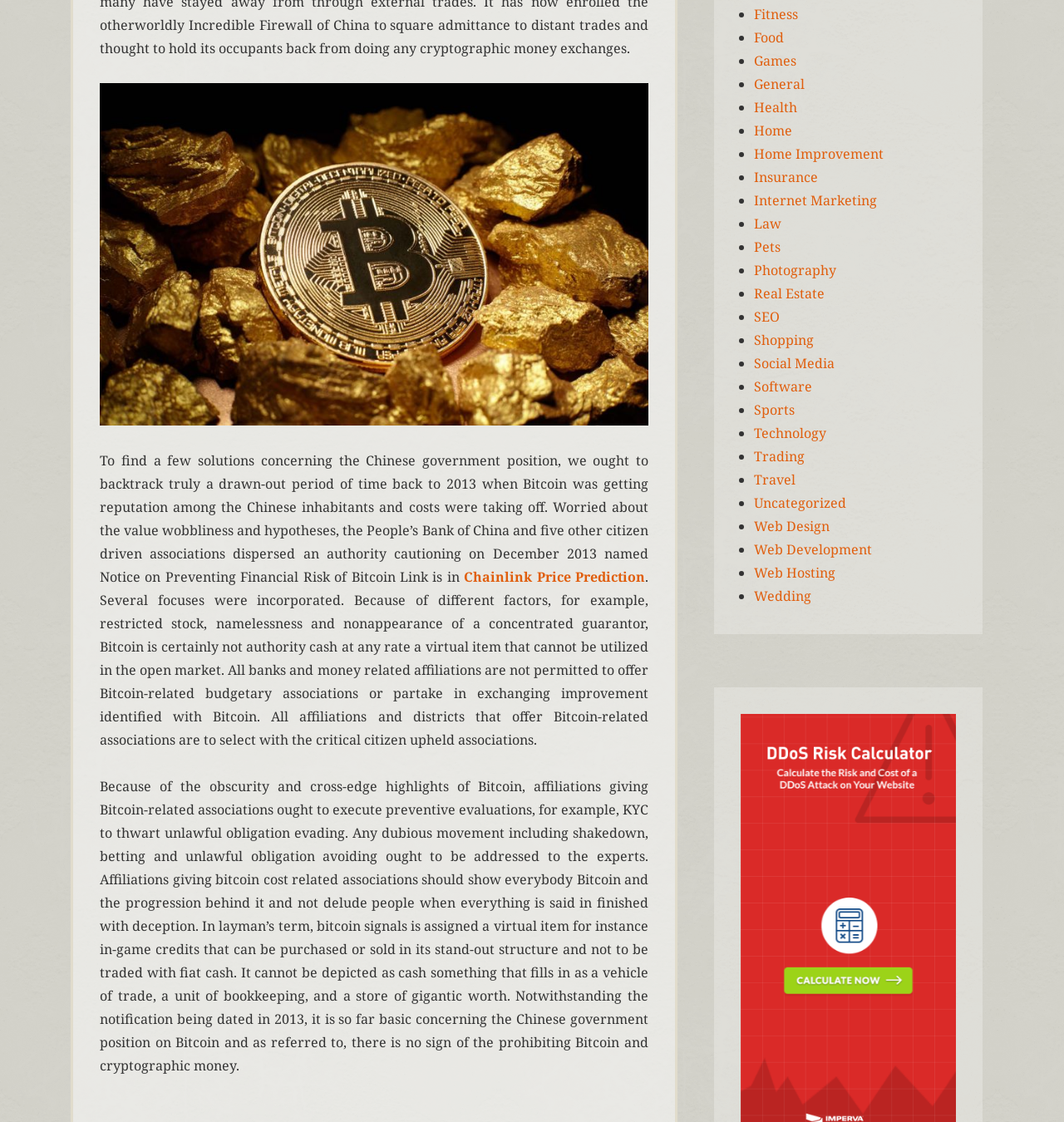Please determine the bounding box of the UI element that matches this description: Chainlink Price Prediction. The coordinates should be given as (top-left x, top-left y, bottom-right x, bottom-right y), with all values between 0 and 1.

[0.436, 0.506, 0.606, 0.523]